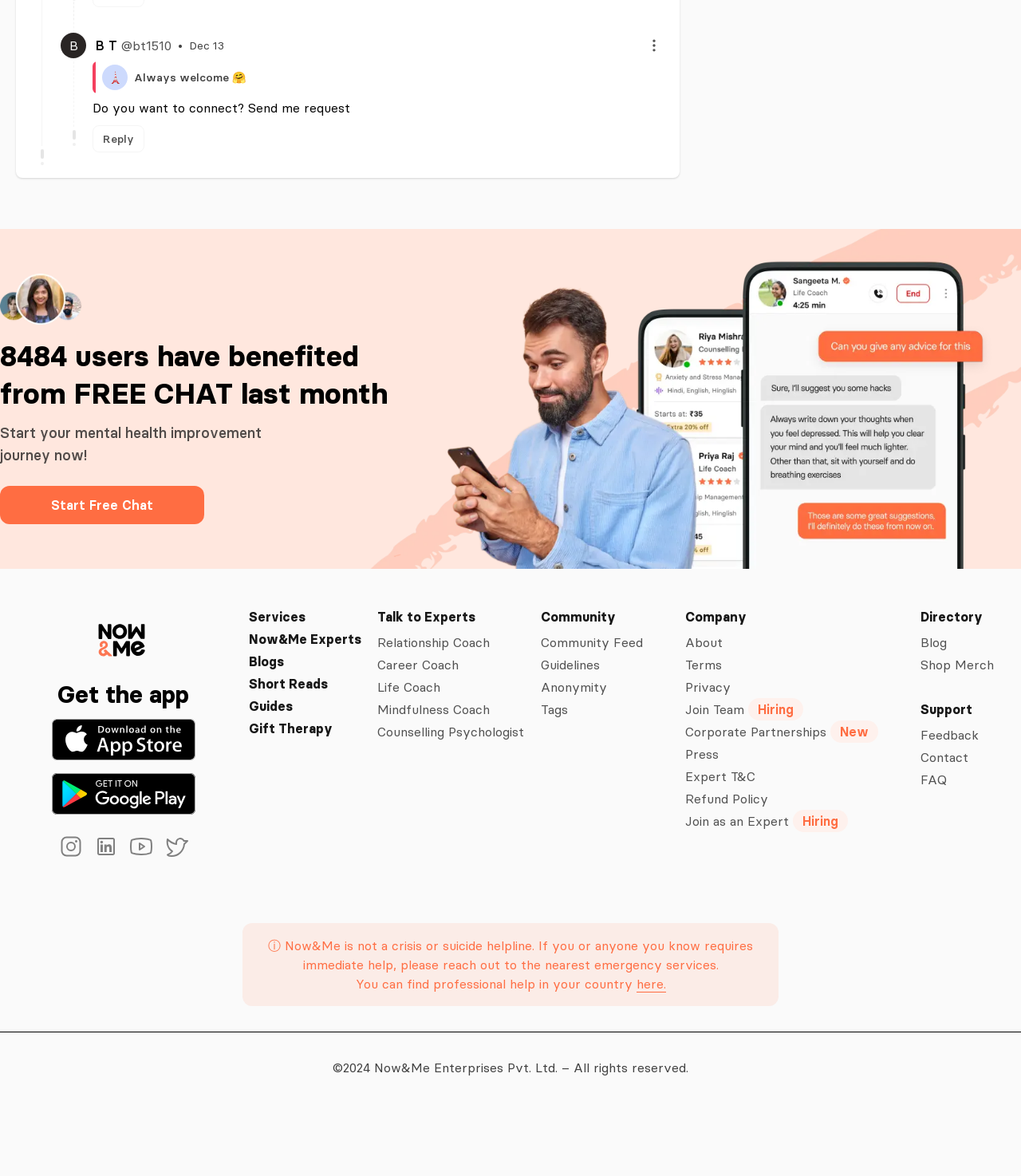How many experts are listed on the webpage?
Can you offer a detailed and complete answer to this question?

The webpage lists several experts, including Relationship Coach, Career Coach, Life Coach, Mindfulness Coach, and Counselling Psychologist. There are 6 experts listed in total.